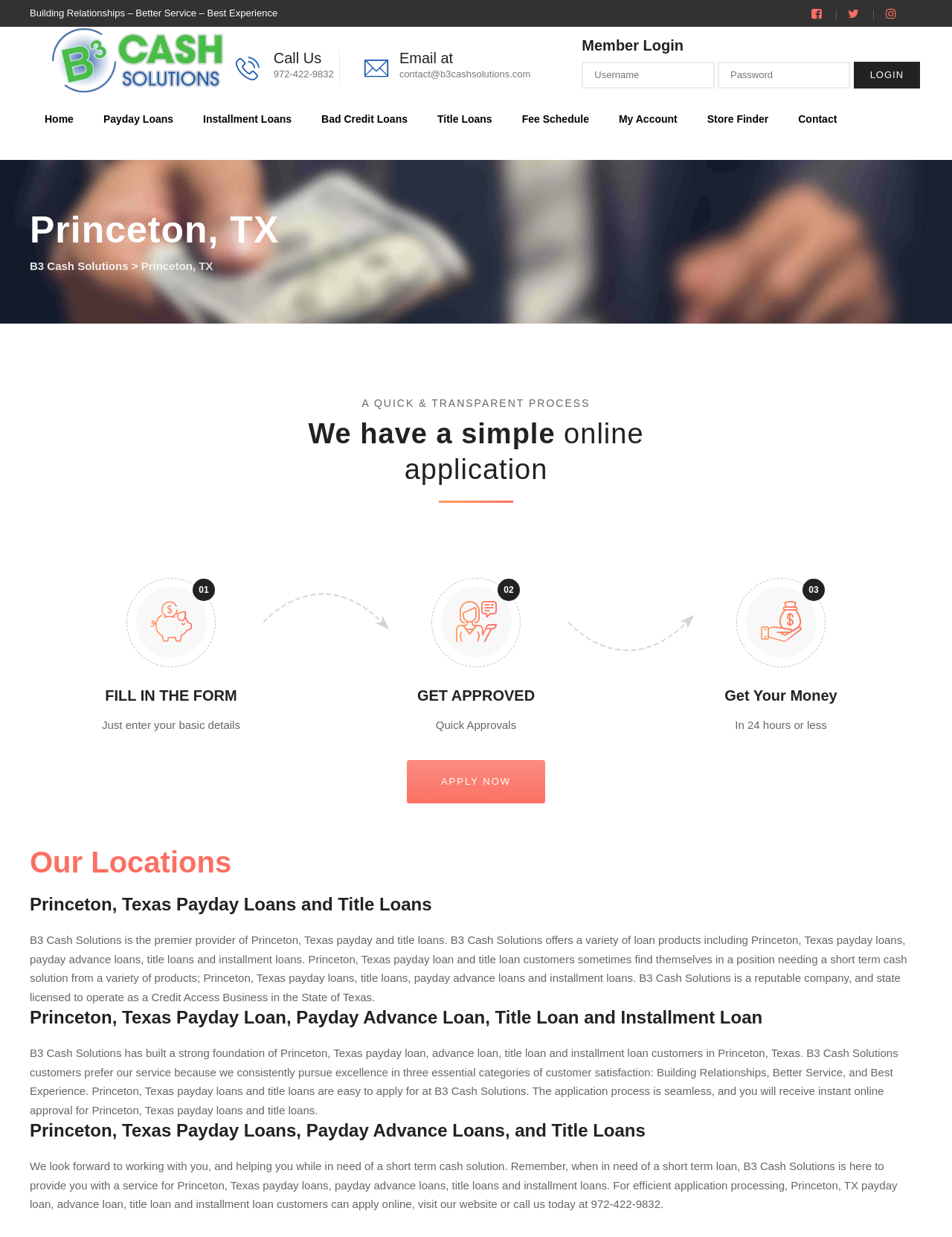Analyze the image and deliver a detailed answer to the question: What is the process for getting a payday loan?

I found this information by looking at the headings and text on the webpage, which outlines a three-step process for getting a payday loan: filling in the form, getting approved, and getting your money.